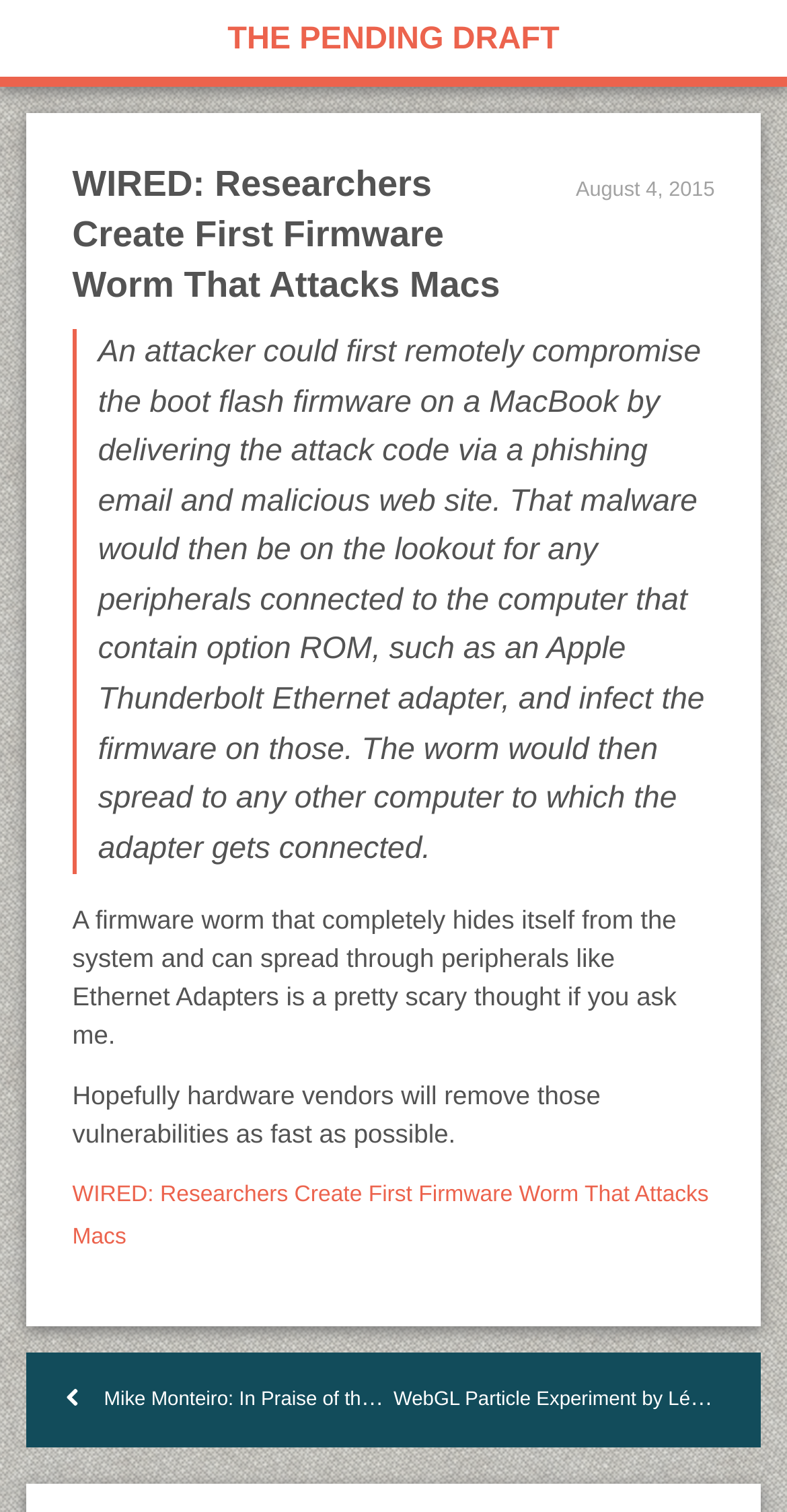What is the topic of the article?
Refer to the image and give a detailed answer to the query.

I determined the topic of the article by reading the main heading 'WIRED: Researchers Create First Firmware Worm That Attacks Macs' and the content of the blockquote, which describes the attack scenario and the firmware worm's behavior.